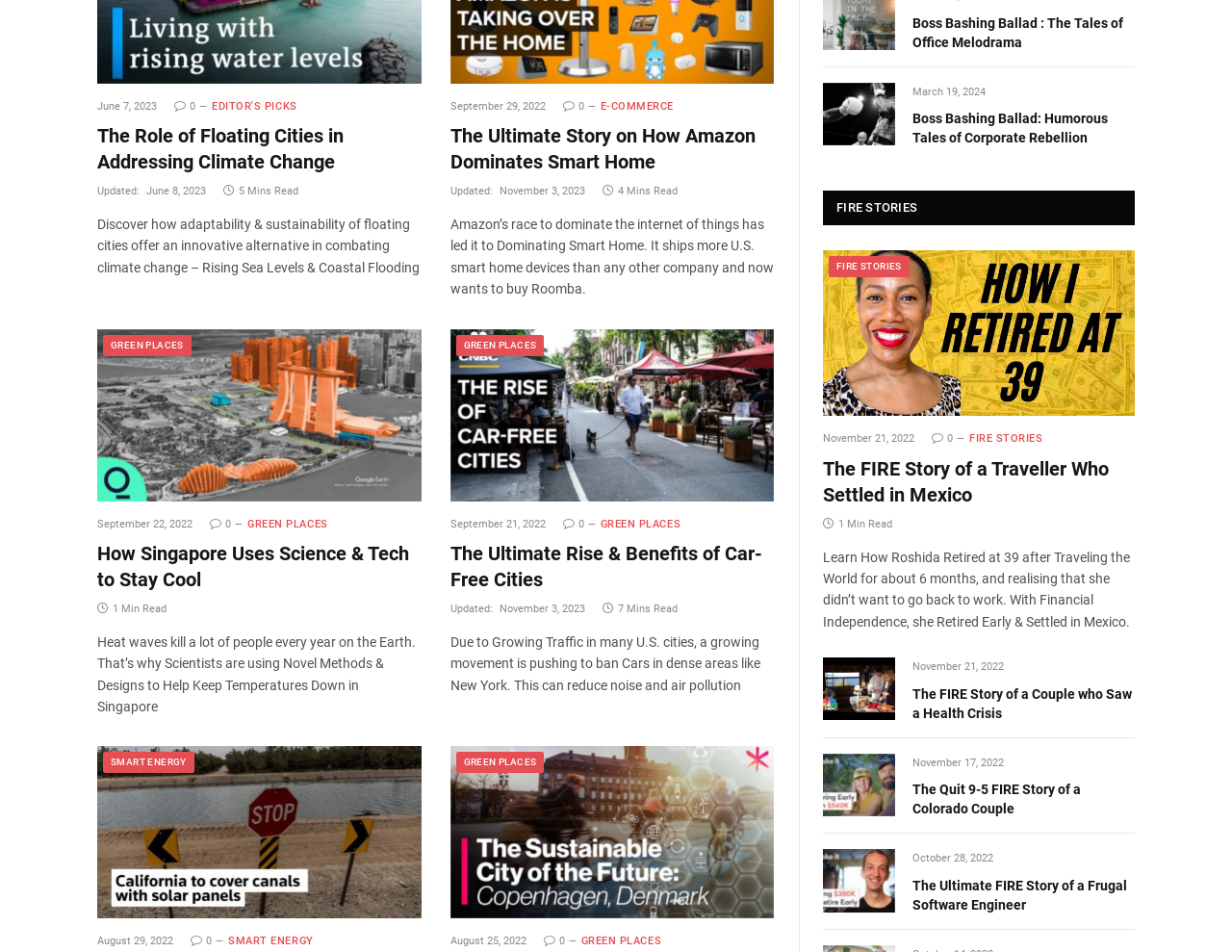Identify the bounding box for the described UI element: "Green Places".

[0.487, 0.542, 0.552, 0.559]